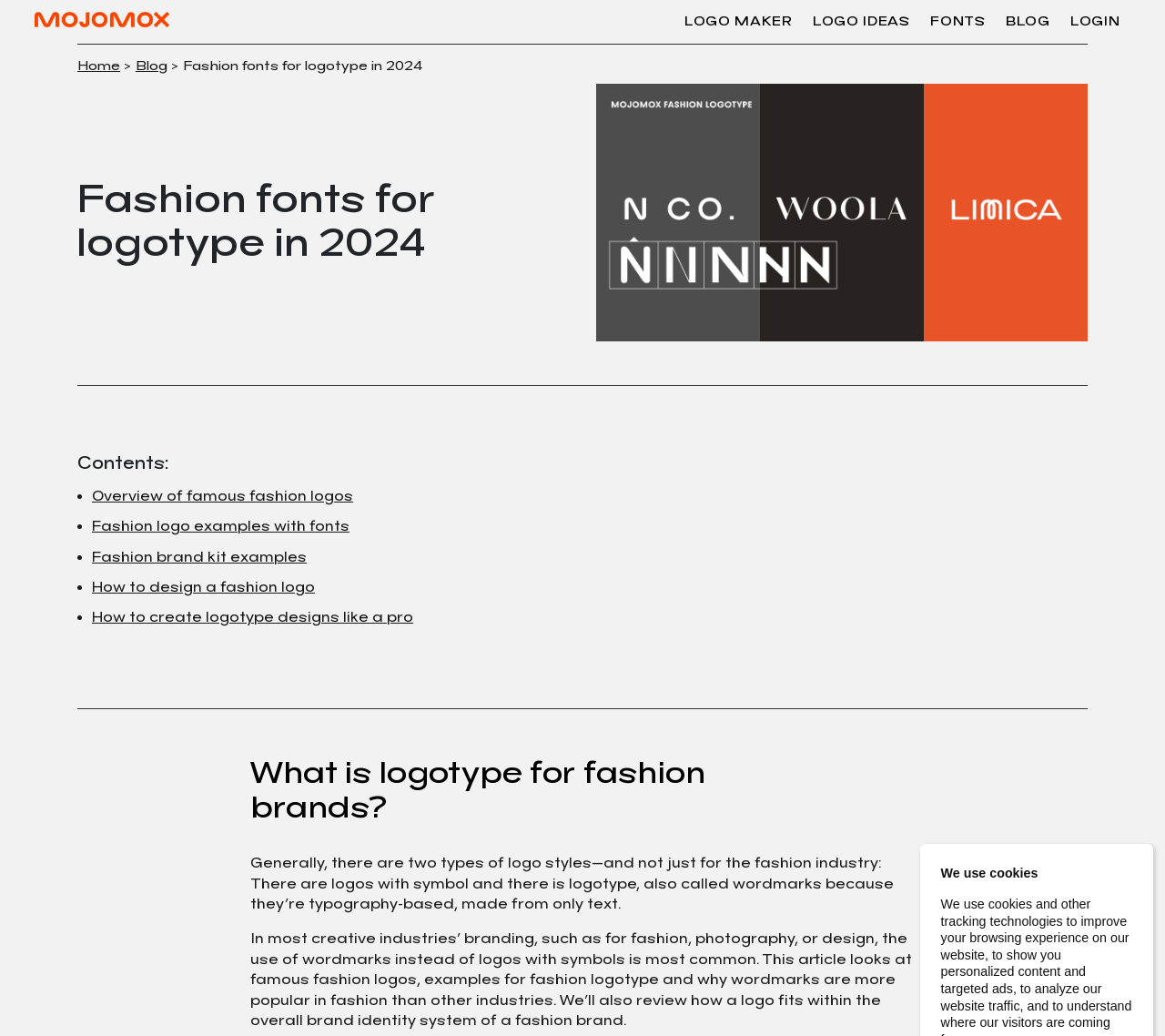Determine the bounding box coordinates for the clickable element to execute this instruction: "Go to LOGO IDEAS". Provide the coordinates as four float numbers between 0 and 1, i.e., [left, top, right, bottom].

[0.689, 0.01, 0.79, 0.033]